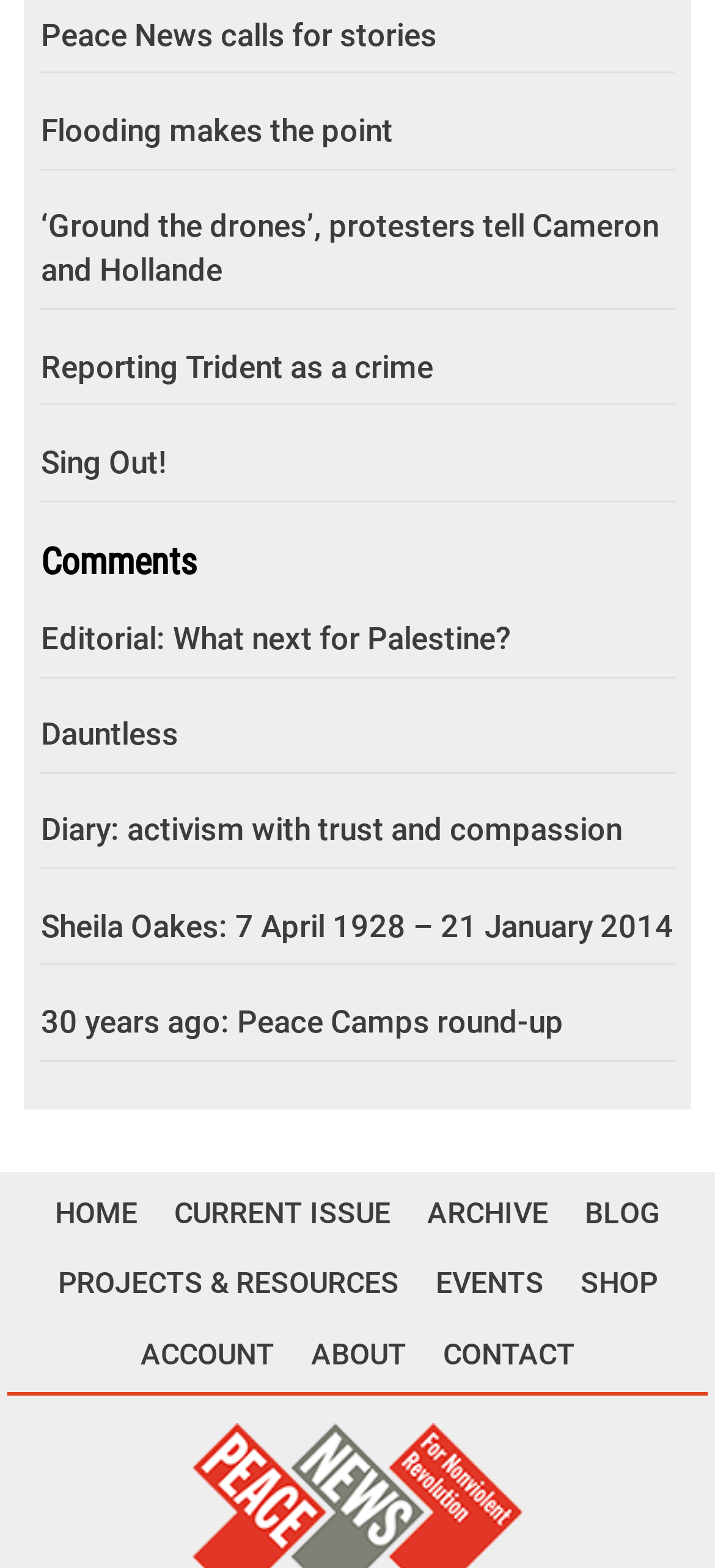What is the last article title?
Based on the image, provide your answer in one word or phrase.

30 years ago: Peace Camps round-up